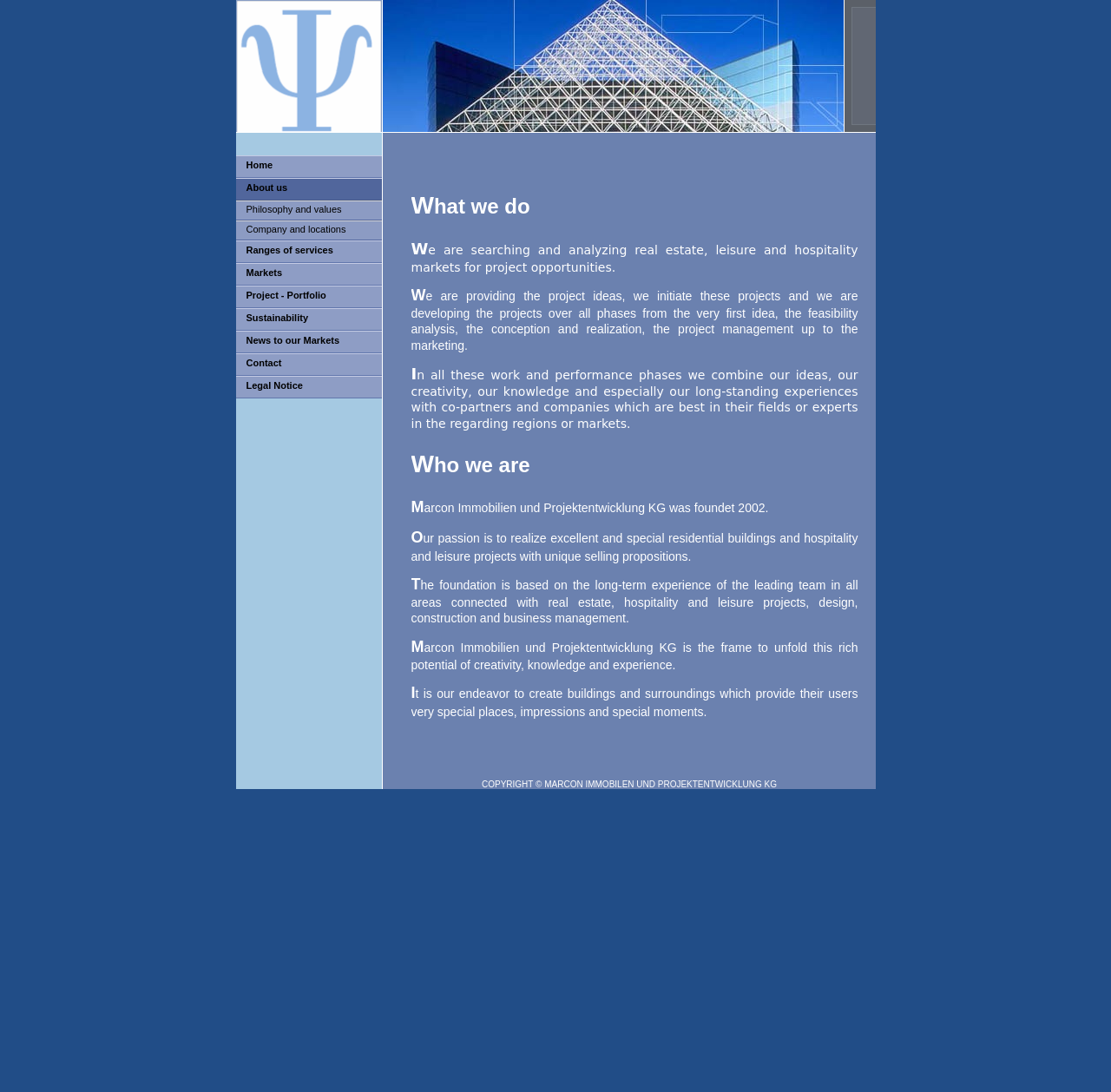Highlight the bounding box coordinates of the element that should be clicked to carry out the following instruction: "Click on the 'Project - Portfolio' link". The coordinates must be given as four float numbers ranging from 0 to 1, i.e., [left, top, right, bottom].

[0.212, 0.262, 0.343, 0.282]